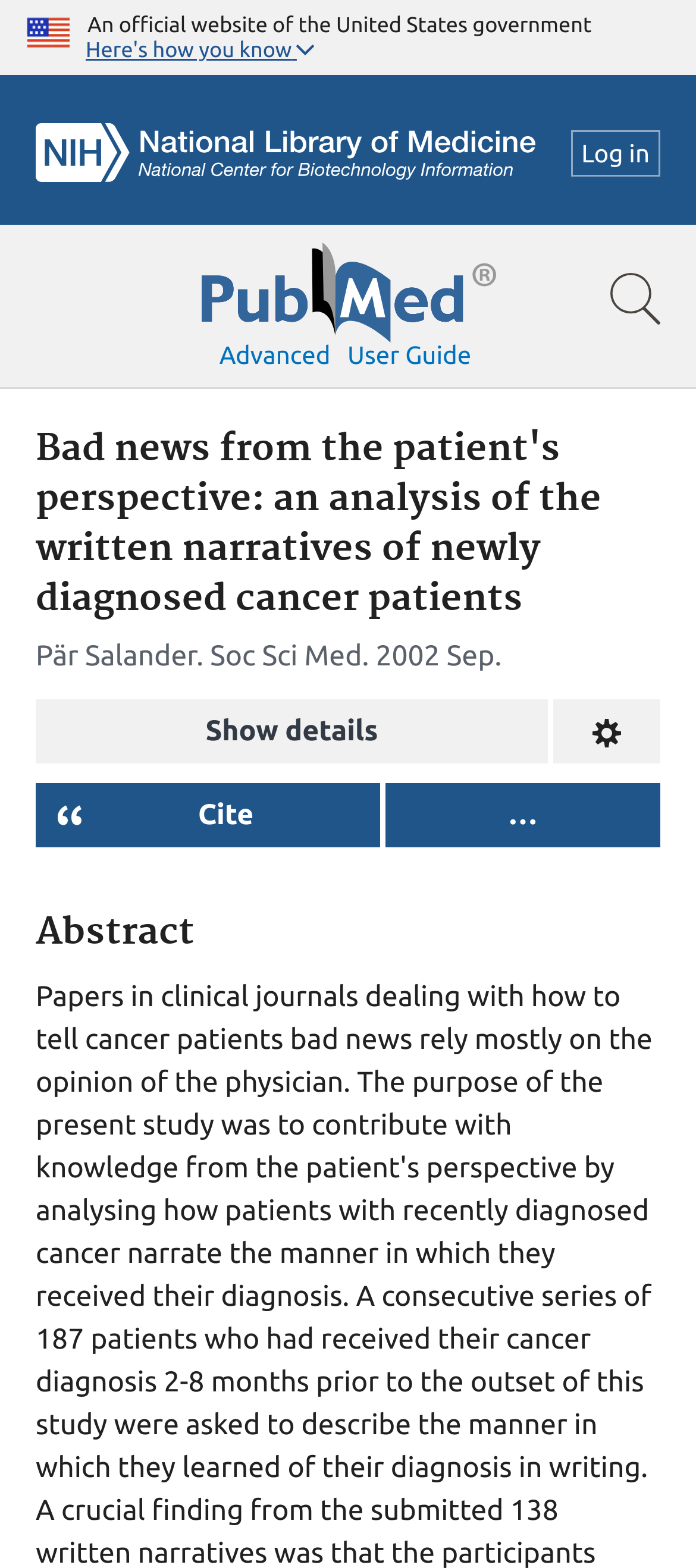Please provide a one-word or short phrase answer to the question:
What is the logo on the top left corner?

NCBI Logo